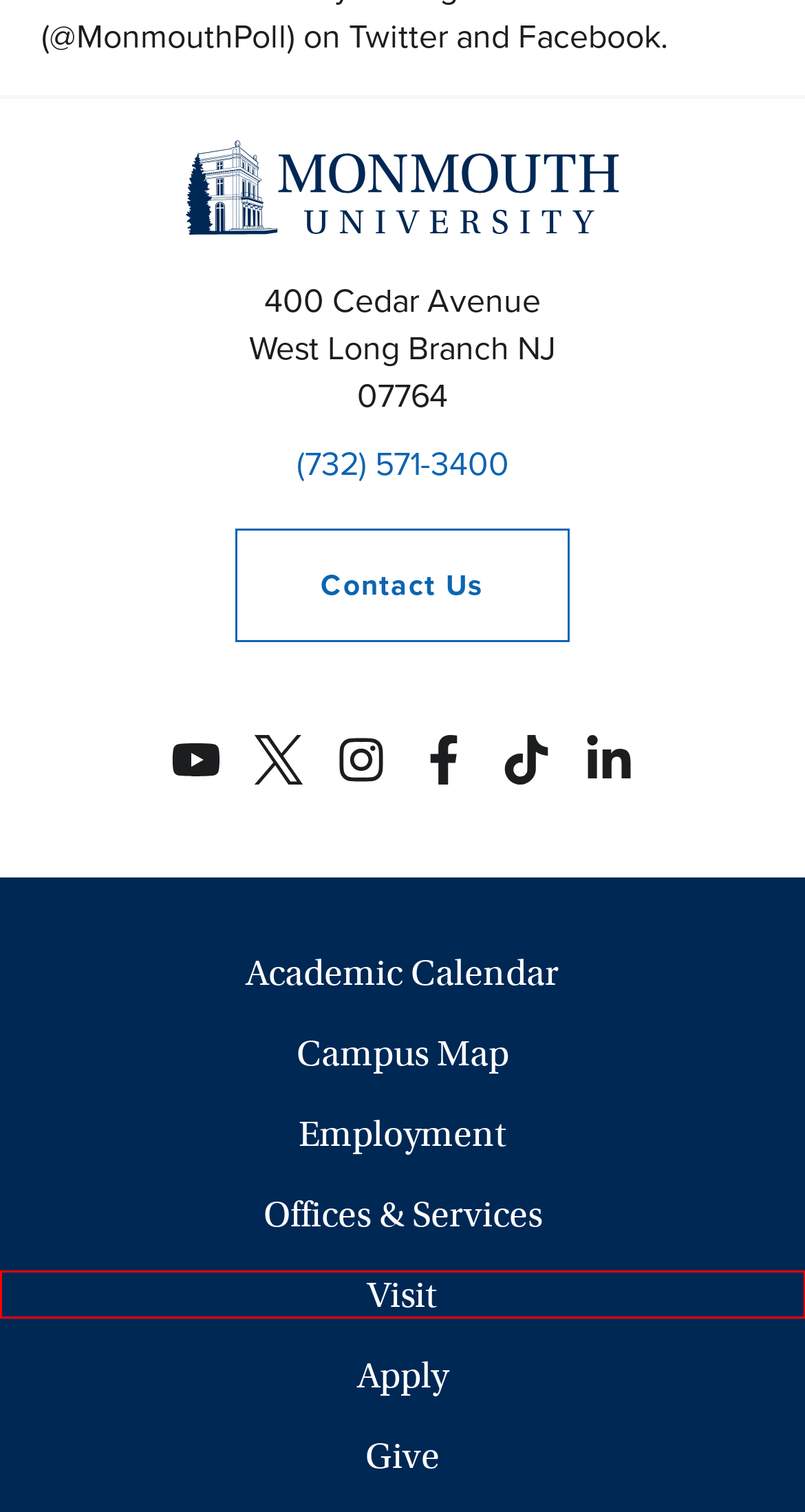You have received a screenshot of a webpage with a red bounding box indicating a UI element. Please determine the most fitting webpage description that matches the new webpage after clicking on the indicated element. The choices are:
A. Visit | Monmouth University
B. Administrative Departments | Directory | Monmouth University
C. Gift Support | Monmouth University
D. Monmouth University
E. Submit a Question or Comment | About | Monmouth University
F. Apply | Monmouth University
G. Website Privacy Policy | Monmouth University
H. Academic Calendars | Registrar | Monmouth University

A